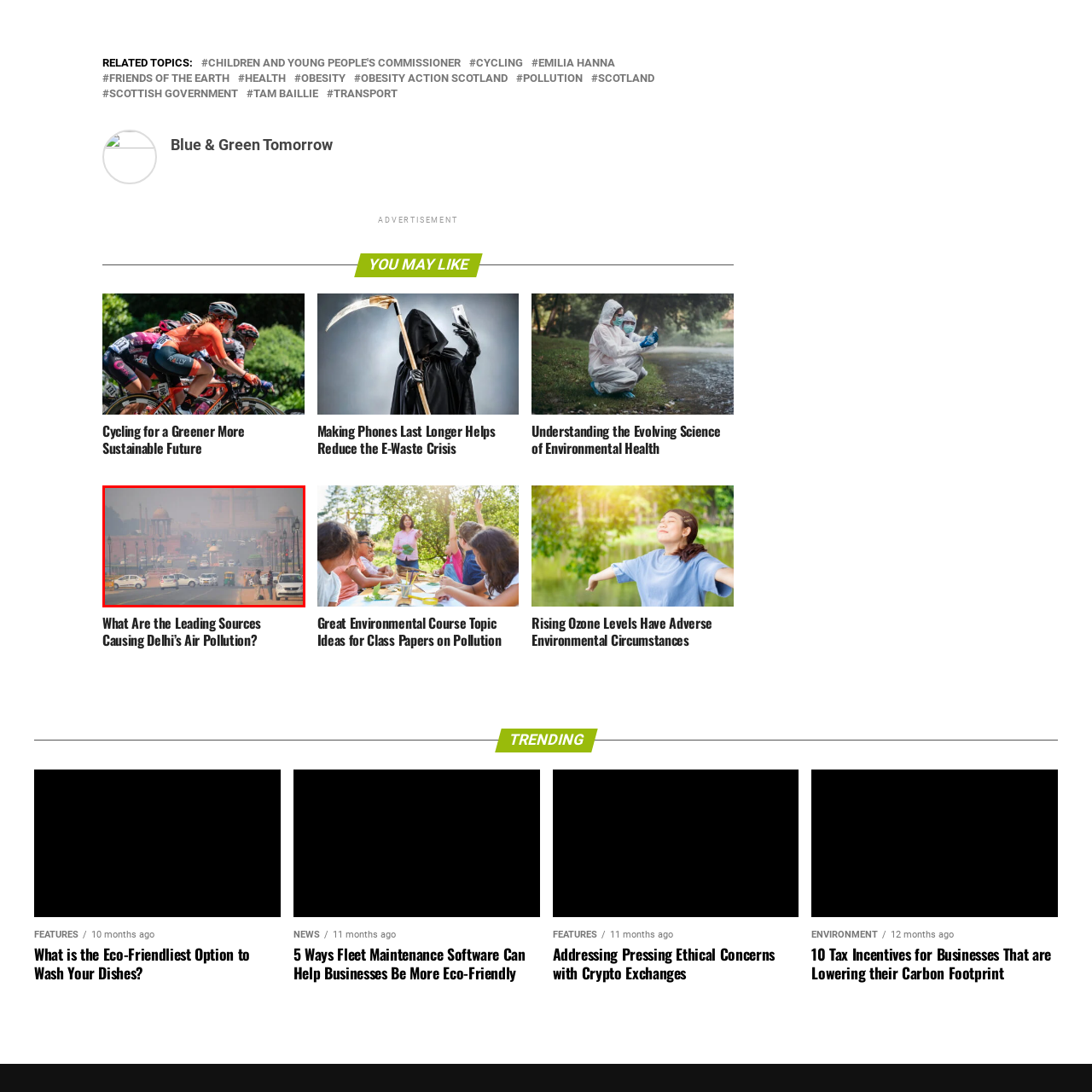Offer a comprehensive narrative for the image inside the red bounding box.

The image depicts a busy urban scene in Delhi, characterized by a hazy atmosphere, indicative of high pollution levels. In the foreground, various vehicles, including cars and an auto-rickshaw, navigate a wide road lined with streetlamps and barriers. The background features iconic architectural structures, partially obscured by smog, which hints at significant environmental concerns related to air quality. This visual serves as a poignant reminder of the pressing issues associated with urban pollution, resonating with topics such as environmental health and the impact of pollution on daily life. The overall scene underscores the need for awareness and action towards improving air quality in metropolitan areas.